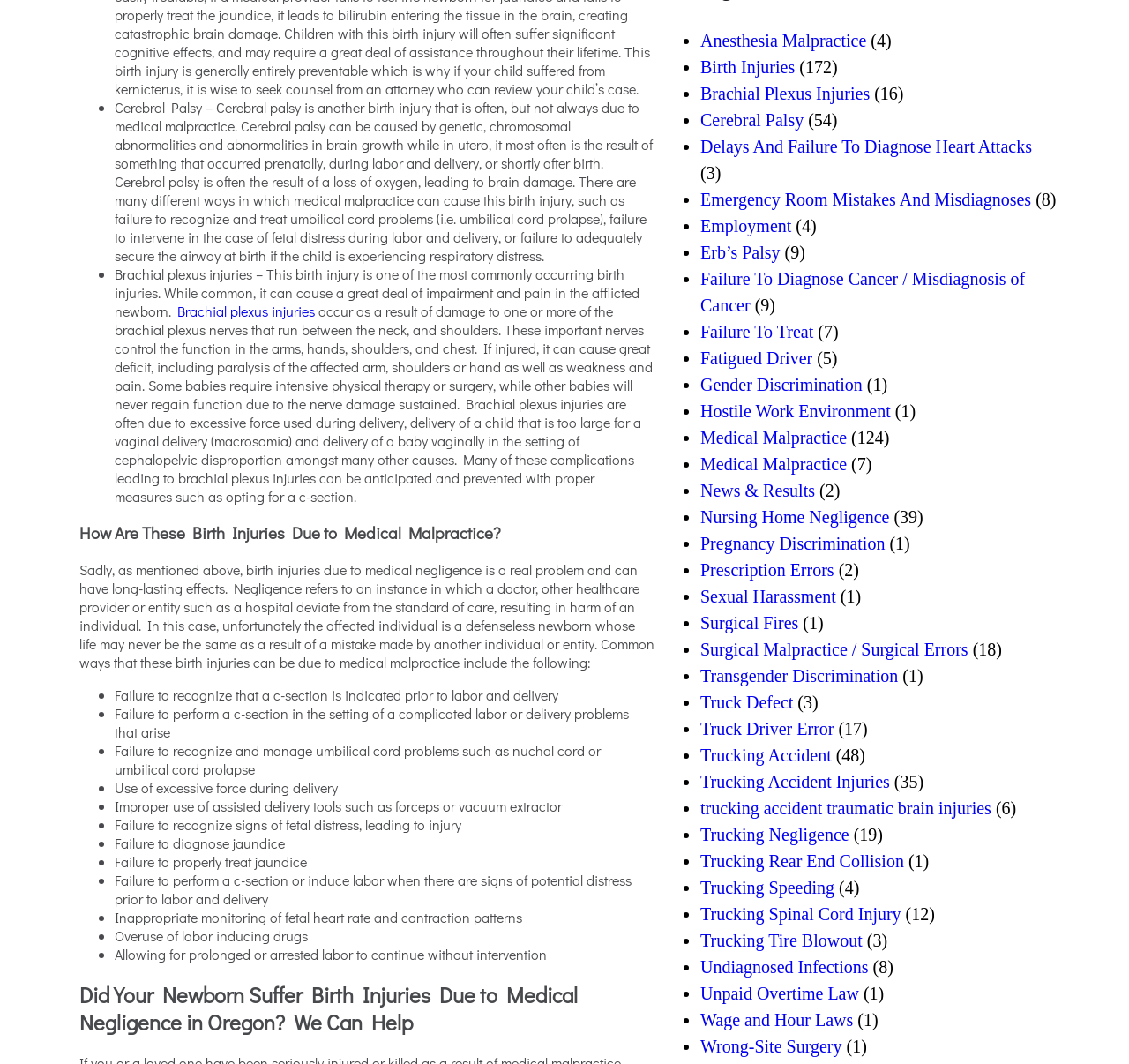Find the bounding box coordinates for the area you need to click to carry out the instruction: "Explore 'Medical Malpractice'". The coordinates should be four float numbers between 0 and 1, indicated as [left, top, right, bottom].

[0.62, 0.402, 0.75, 0.421]